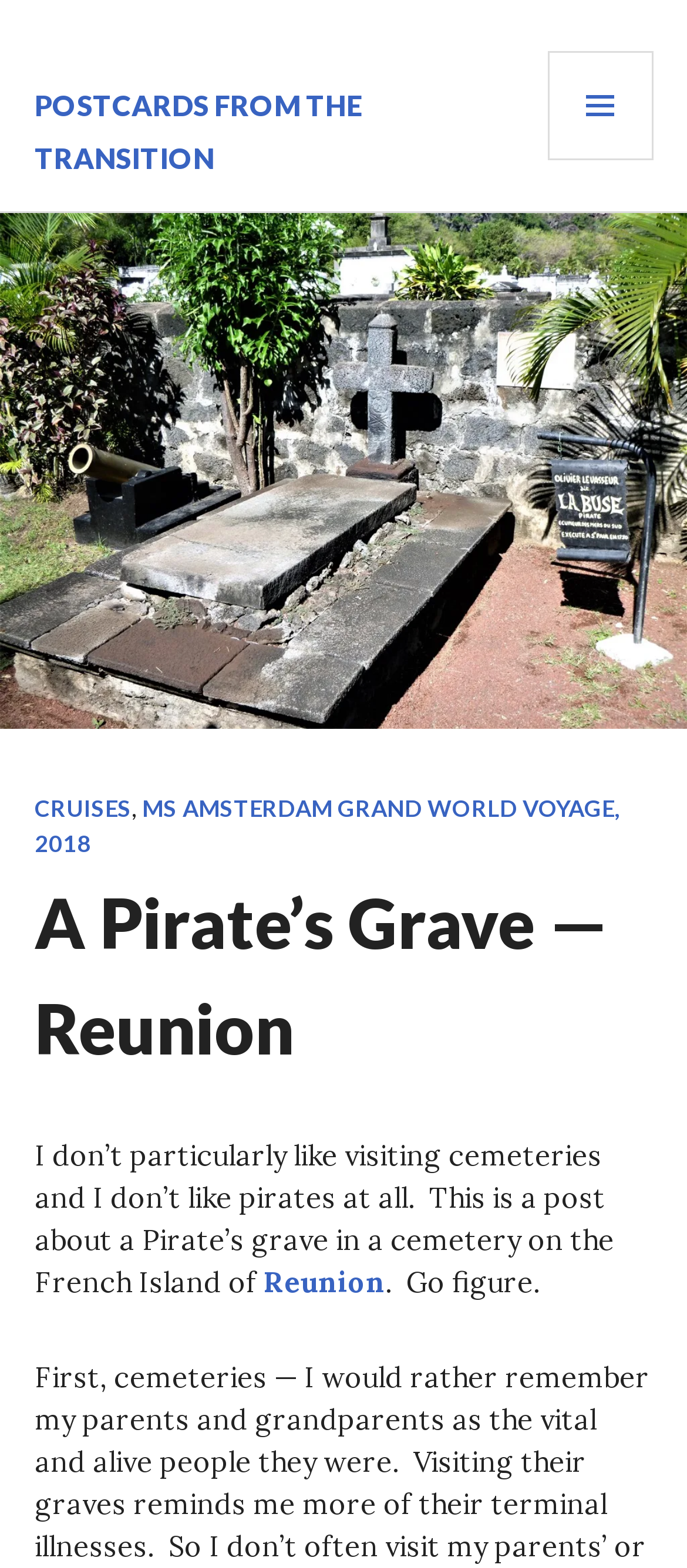Please predict the bounding box coordinates (top-left x, top-left y, bottom-right x, bottom-right y) for the UI element in the screenshot that fits the description: Reunion

[0.383, 0.806, 0.56, 0.828]